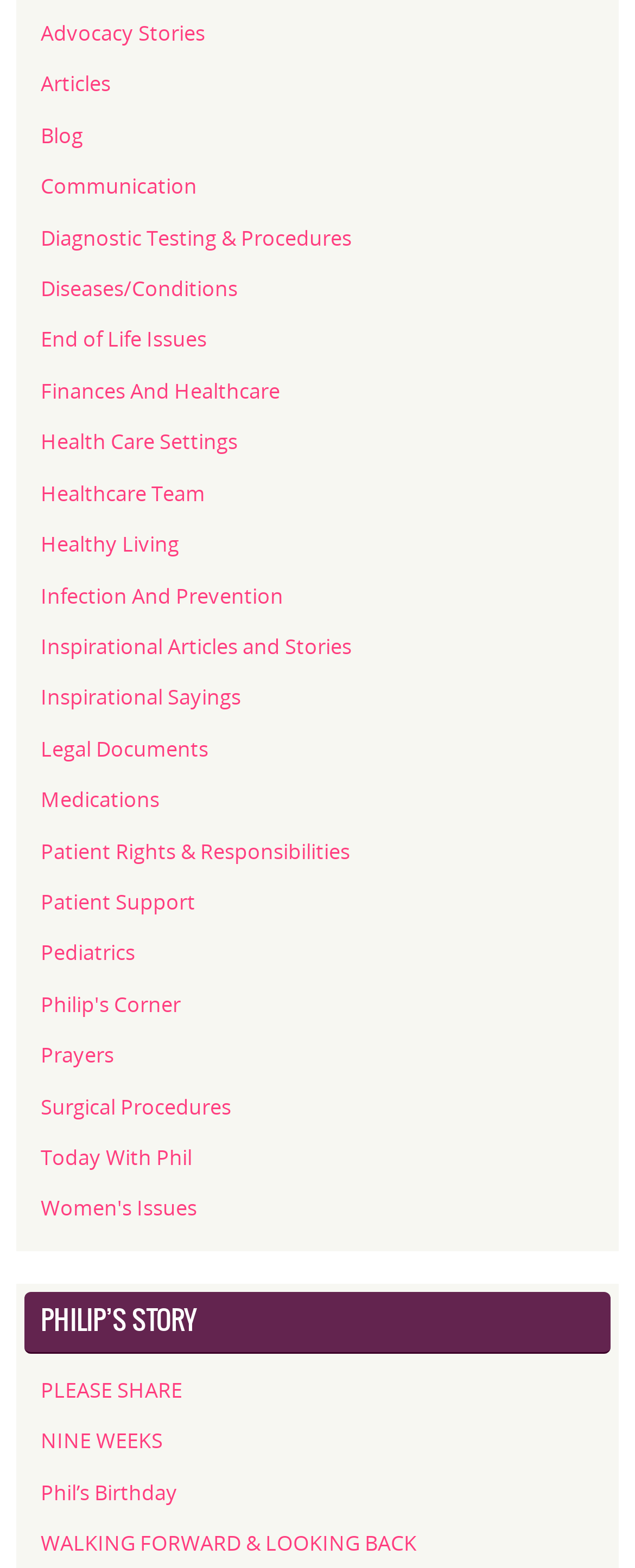How many links are there in the webpage?
Look at the image and respond with a one-word or short-phrase answer.

37